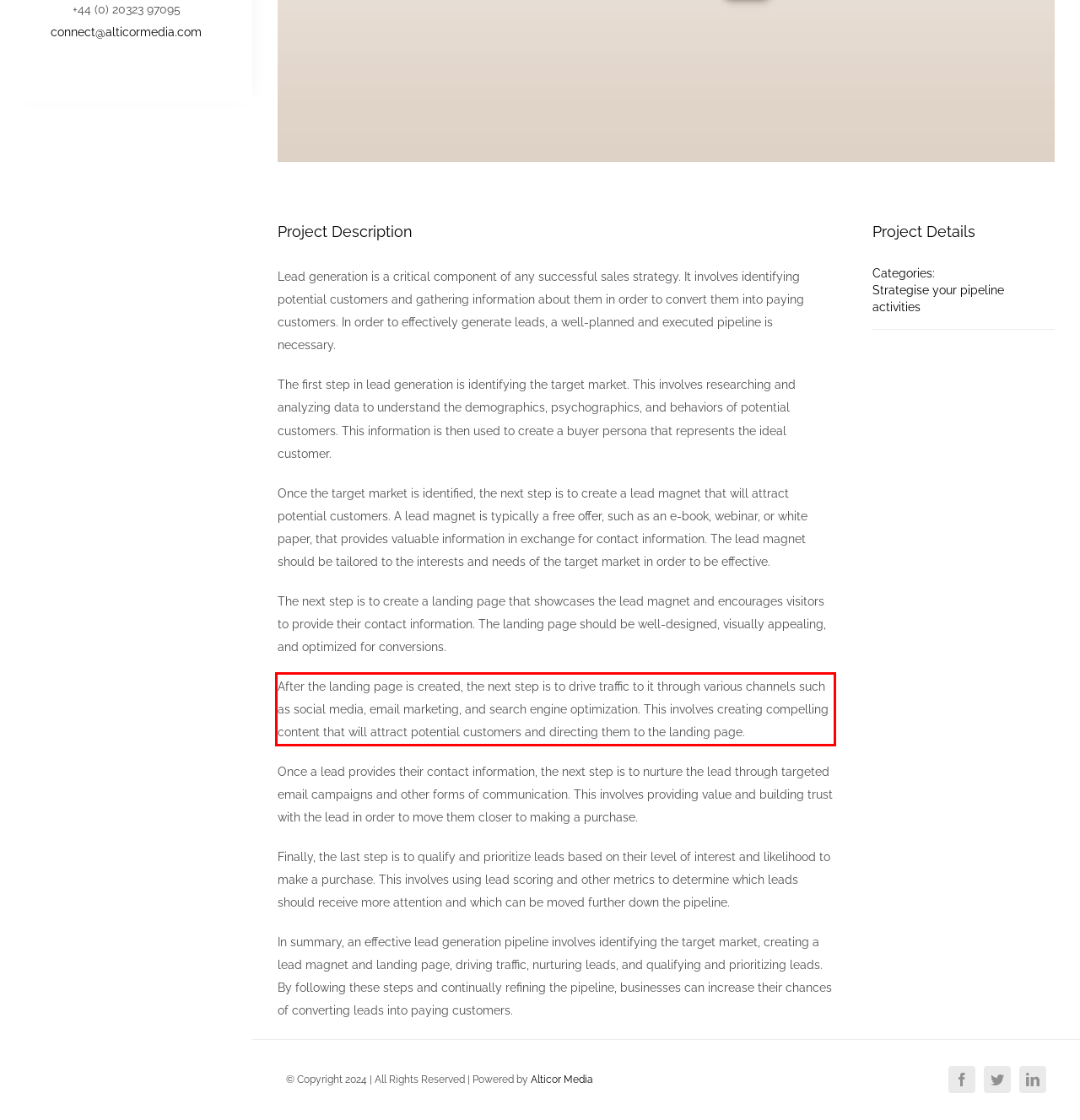Extract and provide the text found inside the red rectangle in the screenshot of the webpage.

After the landing page is created, the next step is to drive traffic to it through various channels such as social media, email marketing, and search engine optimization. This involves creating compelling content that will attract potential customers and directing them to the landing page.